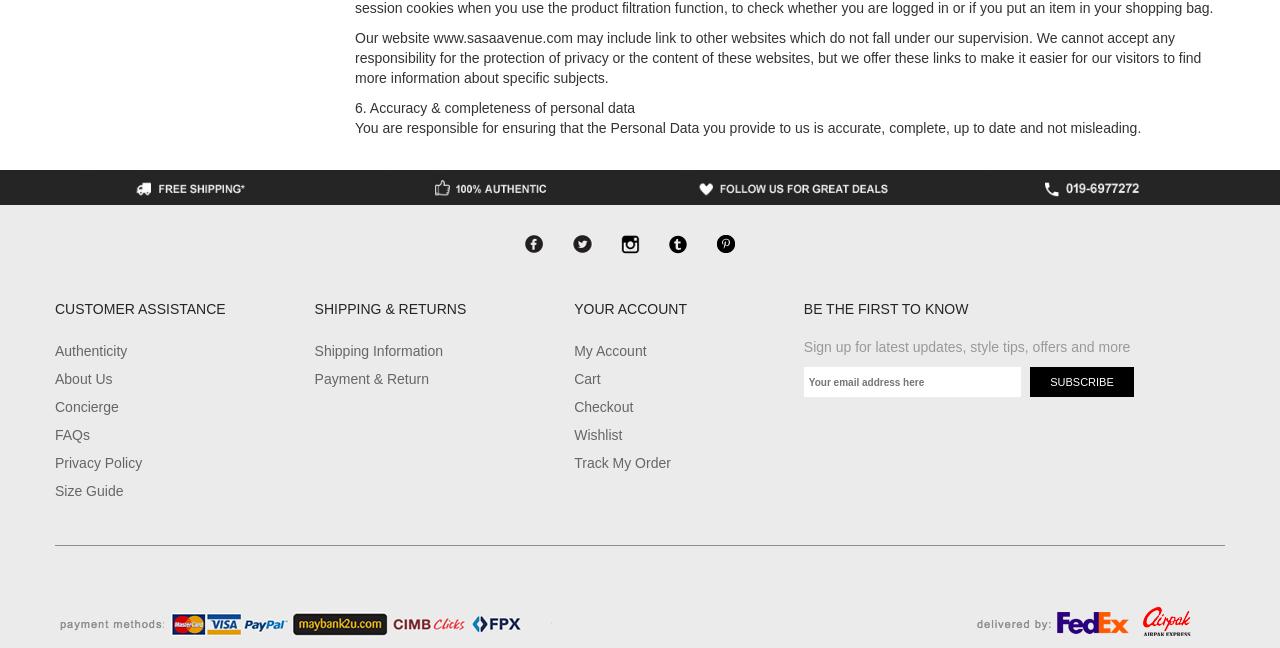Specify the bounding box coordinates of the region I need to click to perform the following instruction: "Subscribe to our newsletter". The coordinates must be four float numbers in the range of 0 to 1, i.e., [left, top, right, bottom].

[0.805, 0.567, 0.886, 0.613]